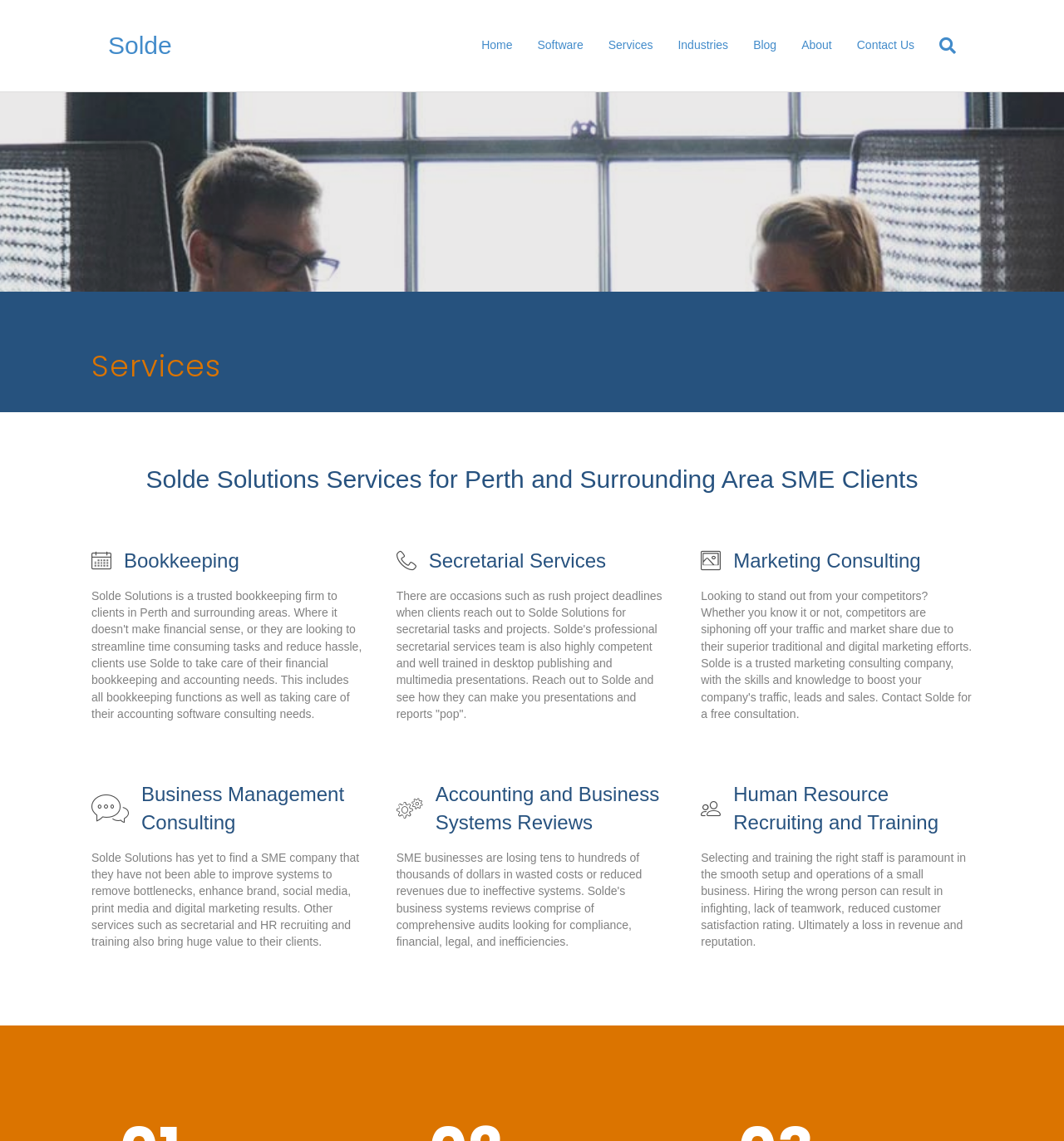Determine the bounding box coordinates of the clickable element necessary to fulfill the instruction: "View projects". Provide the coordinates as four float numbers within the 0 to 1 range, i.e., [left, top, right, bottom].

None